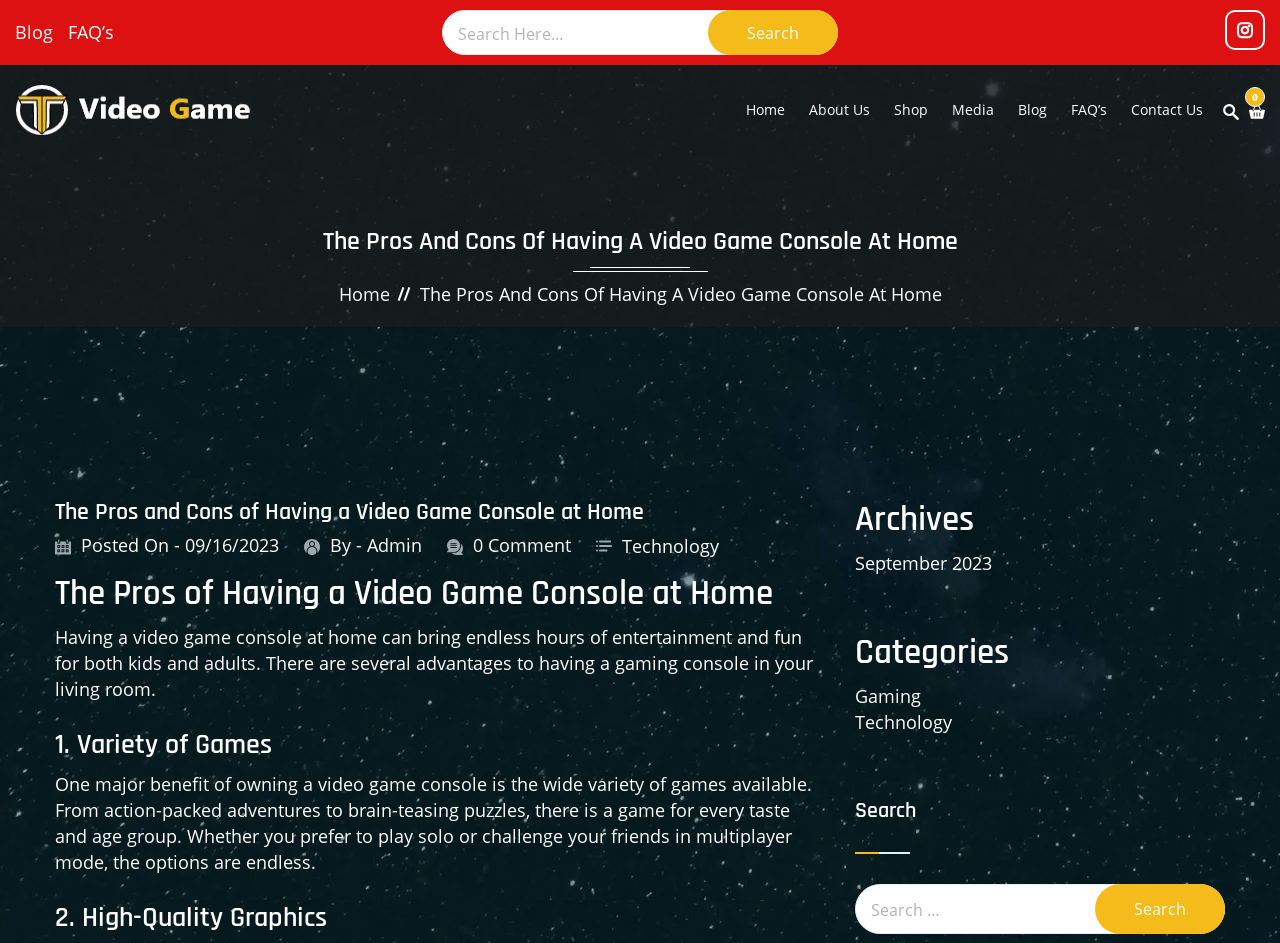Locate the bounding box coordinates of the area to click to fulfill this instruction: "Read the article about the pros of having a video game console at home". The bounding box should be presented as four float numbers between 0 and 1, in the order [left, top, right, bottom].

[0.043, 0.606, 0.645, 0.654]